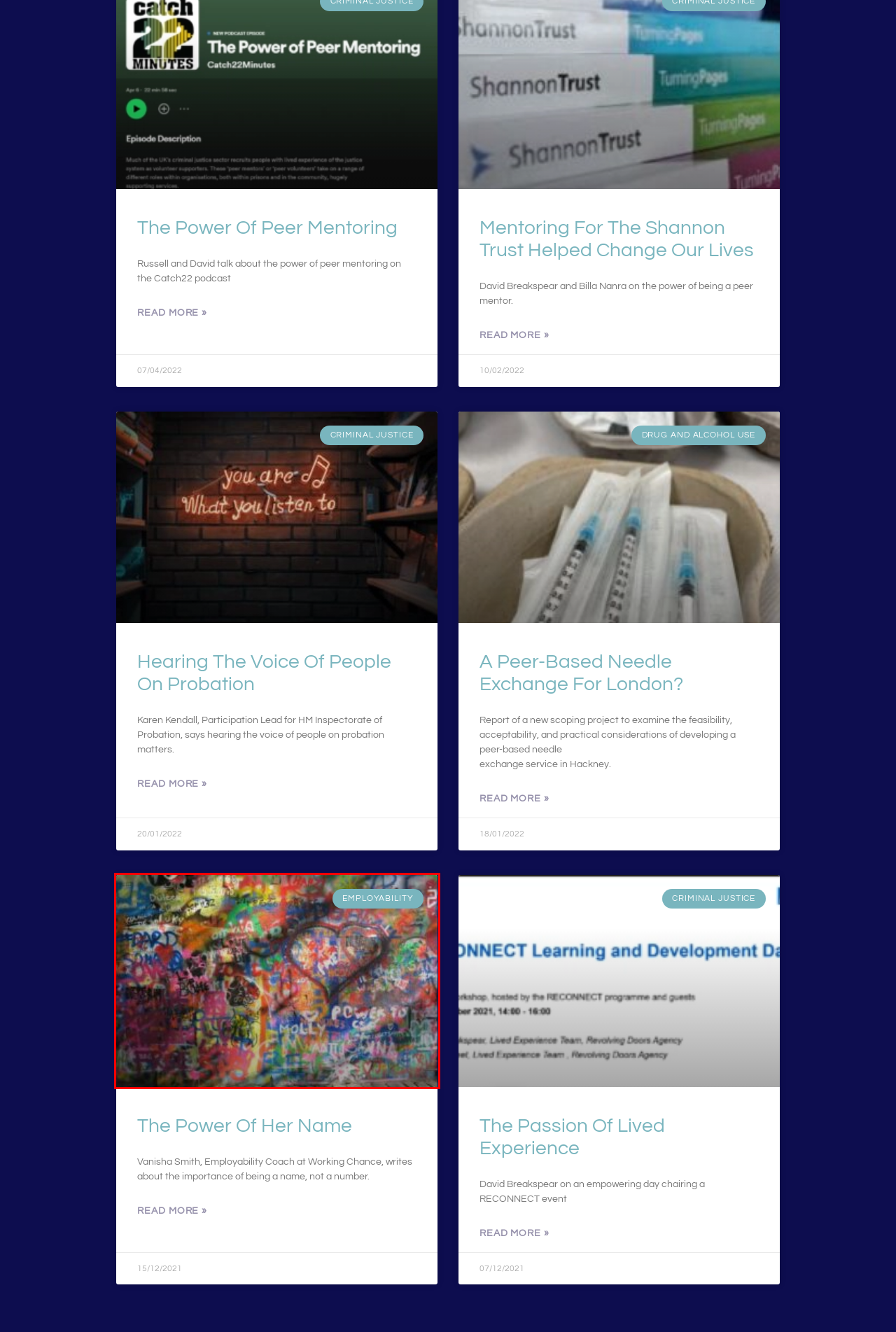Review the screenshot of a webpage containing a red bounding box around an element. Select the description that best matches the new webpage after clicking the highlighted element. The options are:
A. The views of commissioners – Peer Volunteers
B. A peer-based needle exchange for London? – Peer Volunteers
C. The passion of lived experience – Peer Volunteers
D. The Power of her Name – Peer Volunteers
E. The views of people with lived experience – Peer Volunteers
F. Opportunities – Peer Volunteers
G. The views of providers – Peer Volunteers
H. Hearing the Voice of people on probation – Peer Volunteers

D